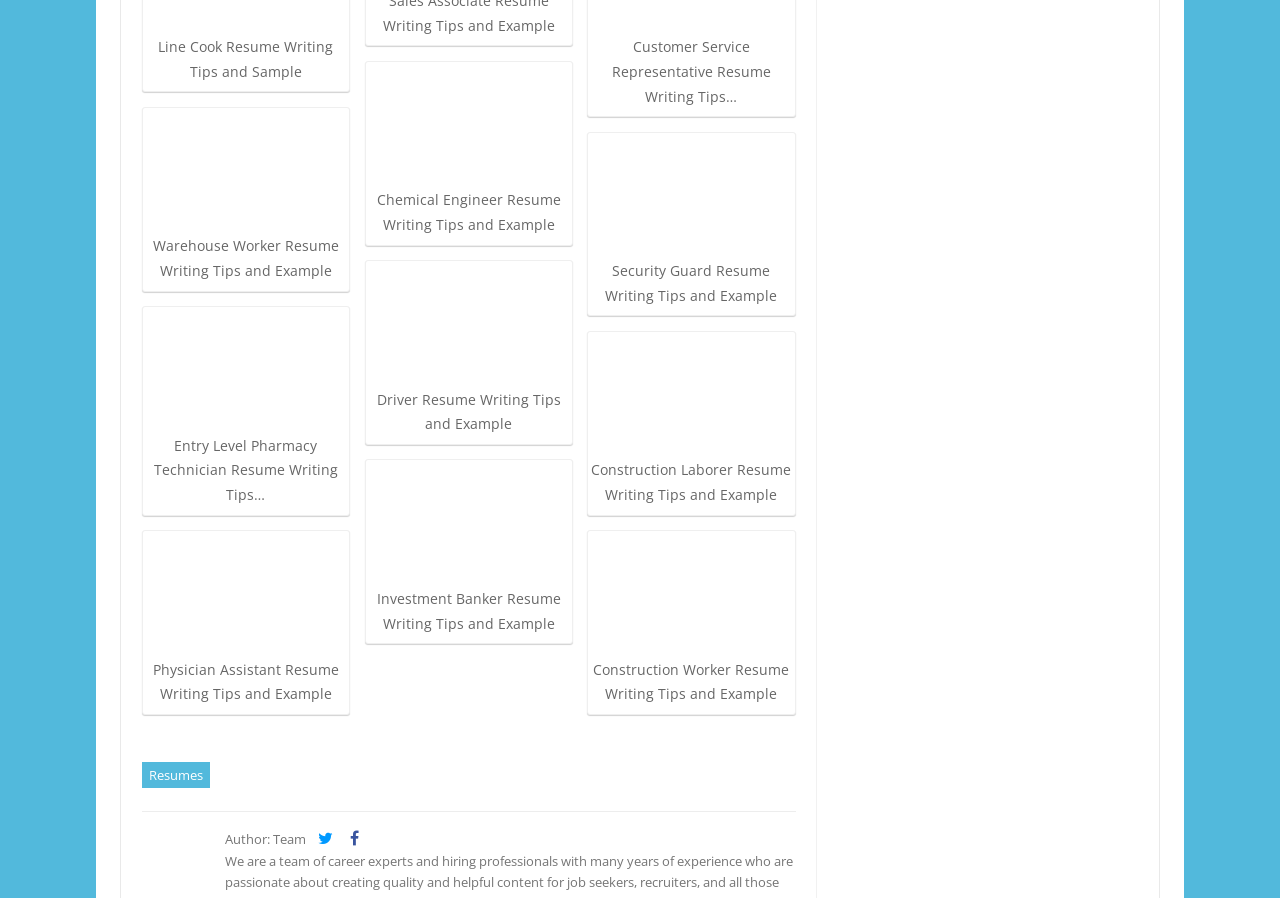What is the purpose of this webpage?
Based on the screenshot, respond with a single word or phrase.

Resume writing tips